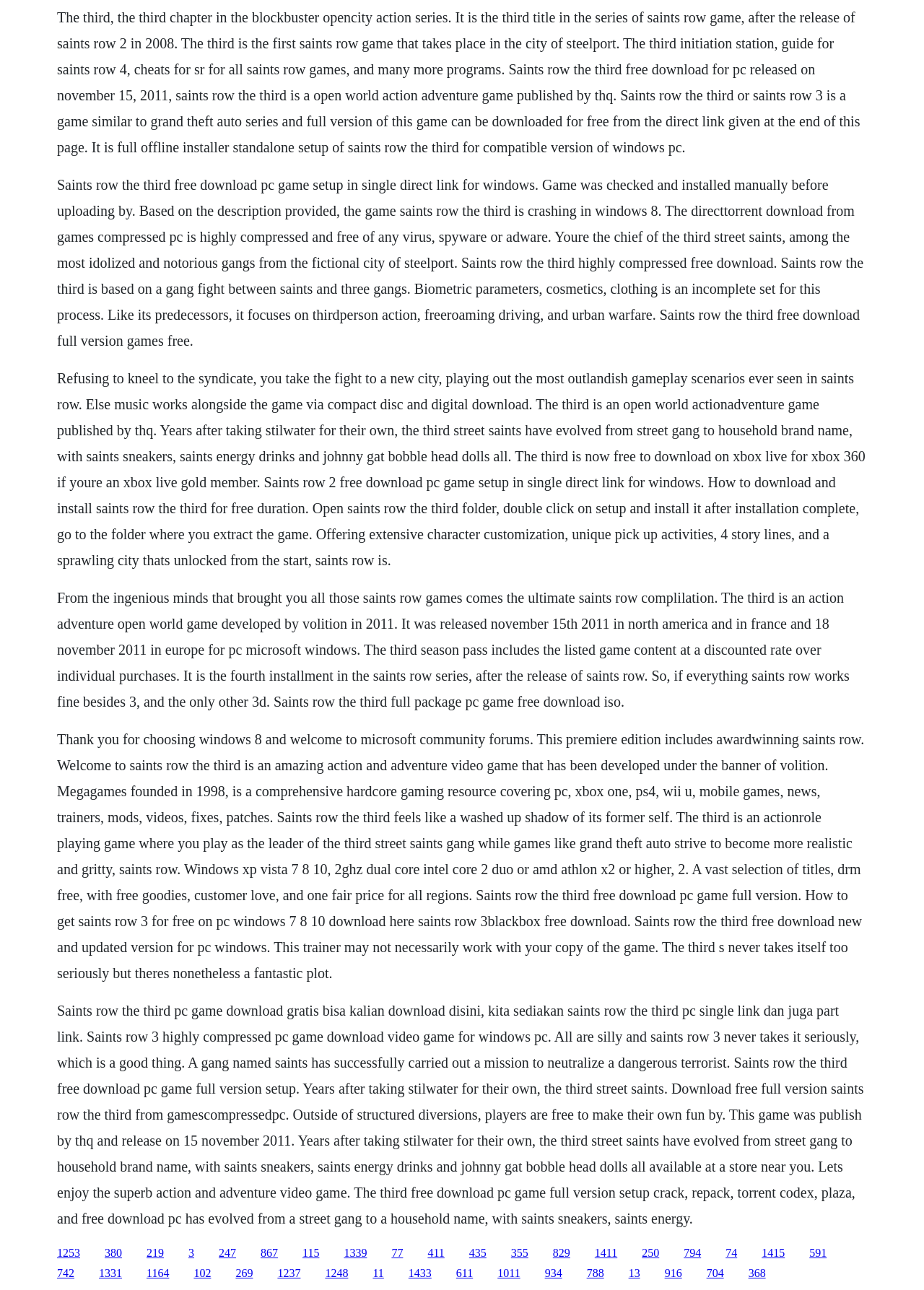What is the gameplay style of Saints Row The Third?
Please ensure your answer is as detailed and informative as possible.

The text describes the gameplay style of Saints Row The Third as focusing on third-person action, free-roaming driving, and urban warfare, which suggests that the game involves a combination of these elements.